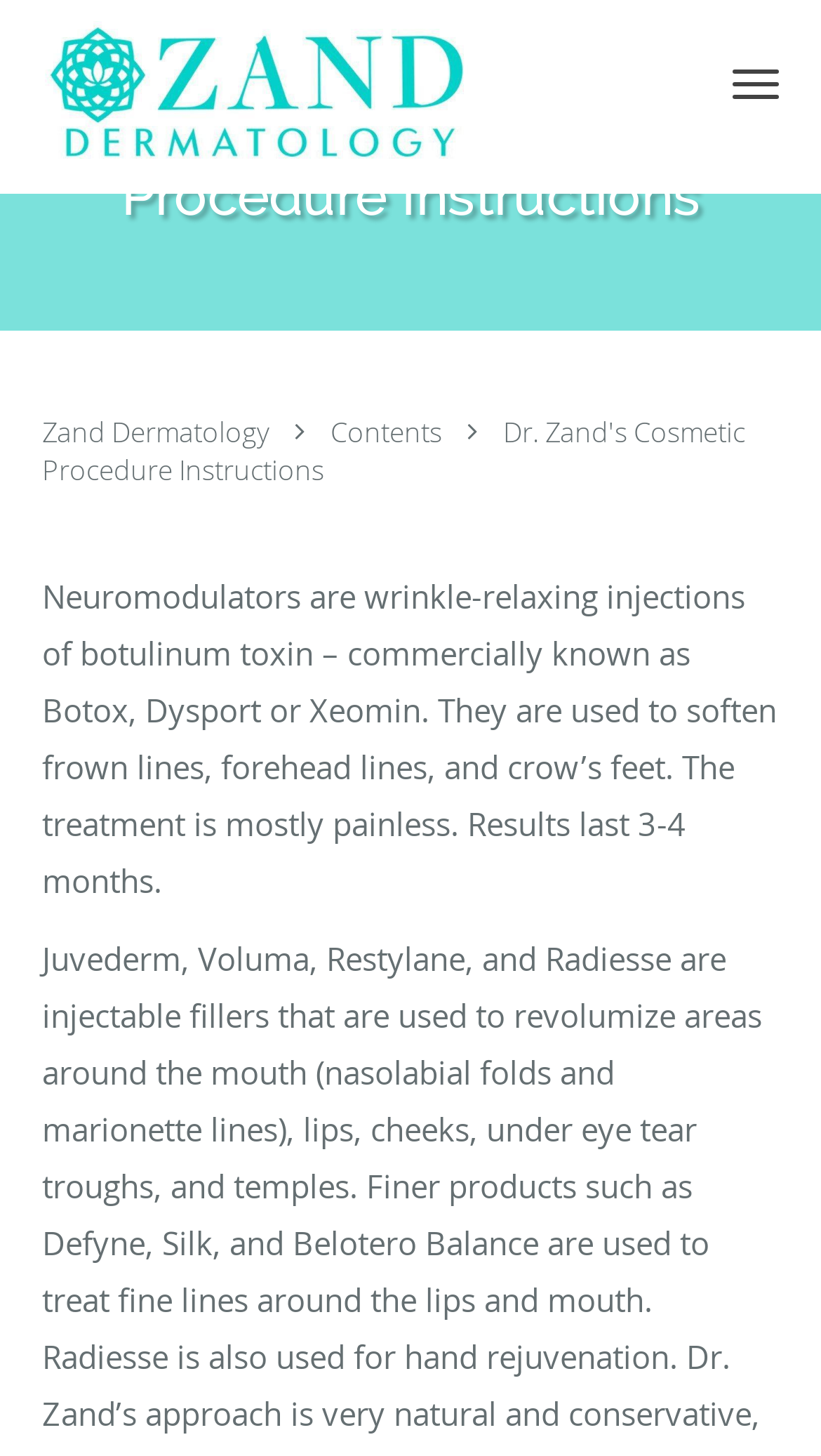What is the purpose of neuromodulators?
Provide a one-word or short-phrase answer based on the image.

To soften frown lines, forehead lines, and crow’s feet